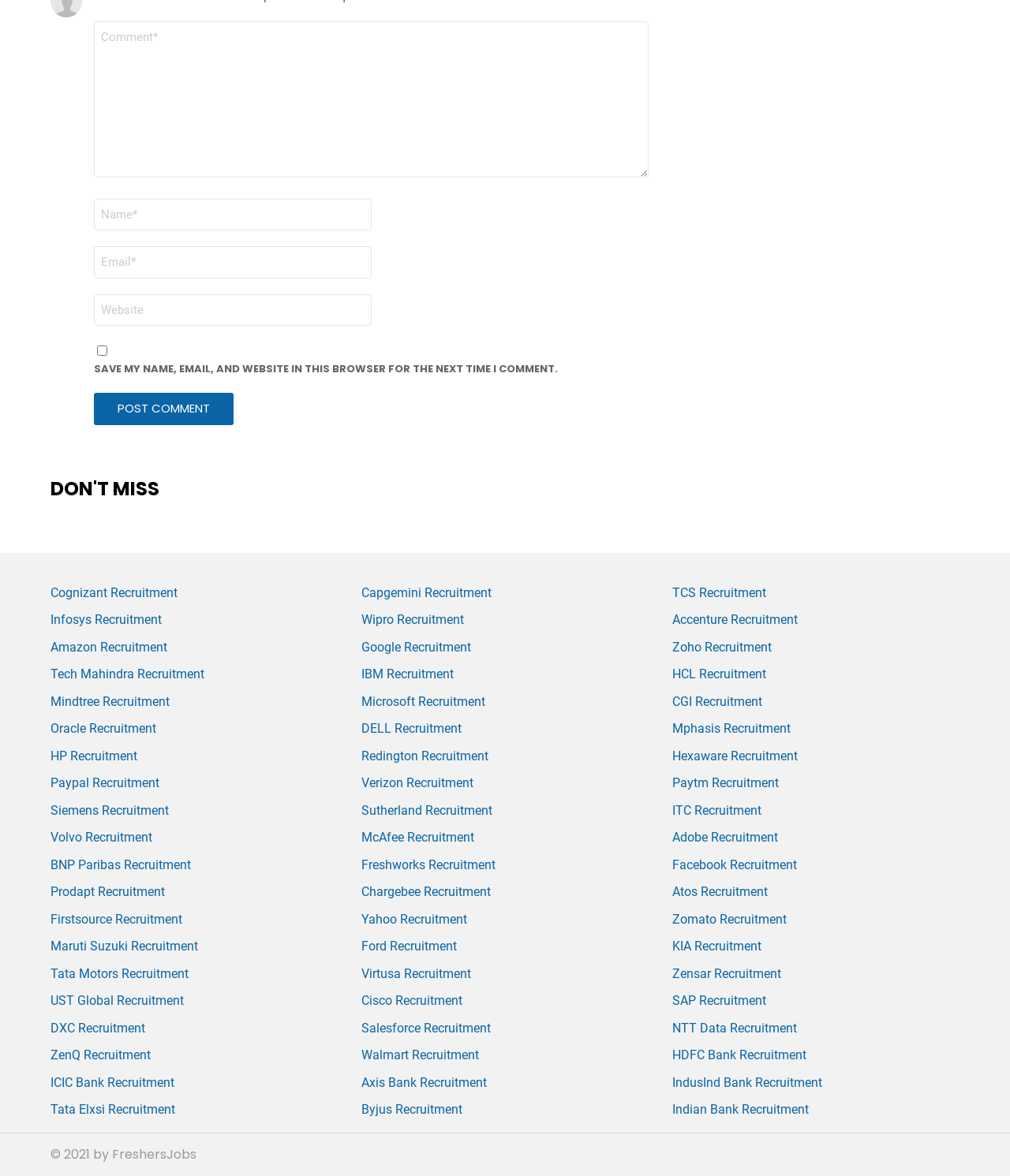Locate the bounding box for the described UI element: "HCL Recruitment". Ensure the coordinates are four float numbers between 0 and 1, formatted as [left, top, right, bottom].

[0.666, 0.567, 0.759, 0.579]